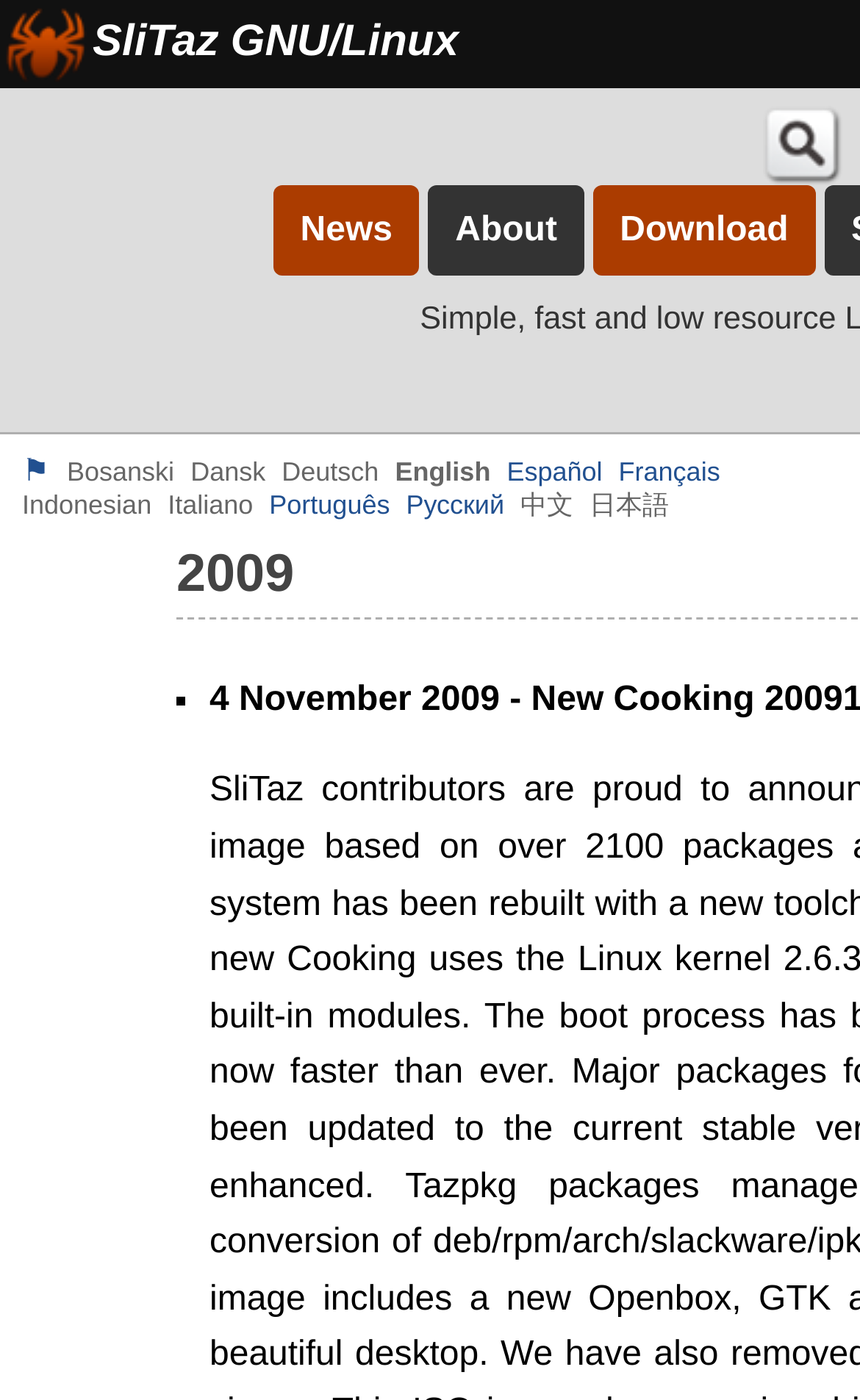Select the bounding box coordinates of the element I need to click to carry out the following instruction: "go to download page".

[0.69, 0.132, 0.948, 0.197]